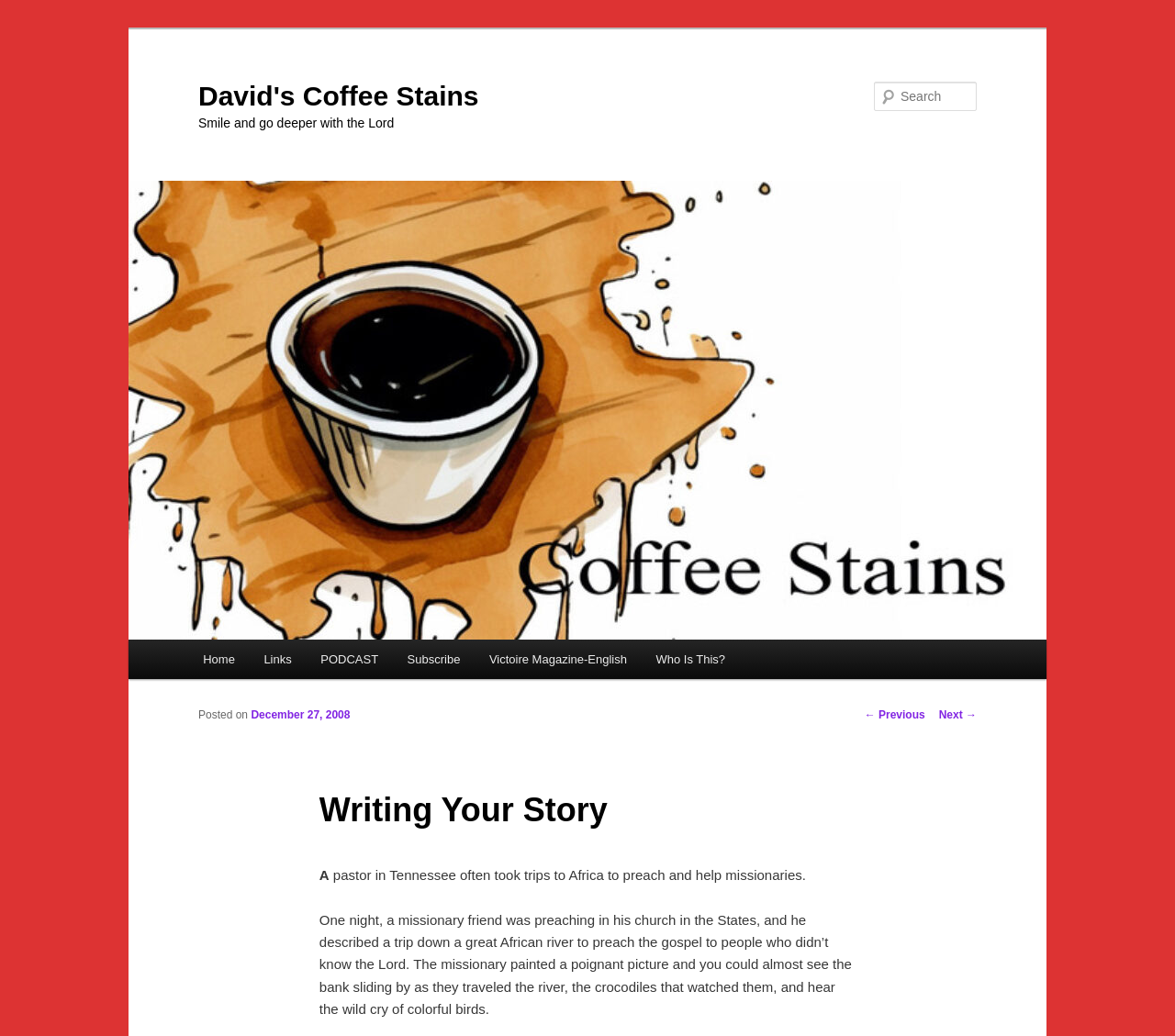Find the bounding box coordinates of the element you need to click on to perform this action: 'Go to the next page'. The coordinates should be represented by four float values between 0 and 1, in the format [left, top, right, bottom].

[0.799, 0.684, 0.831, 0.696]